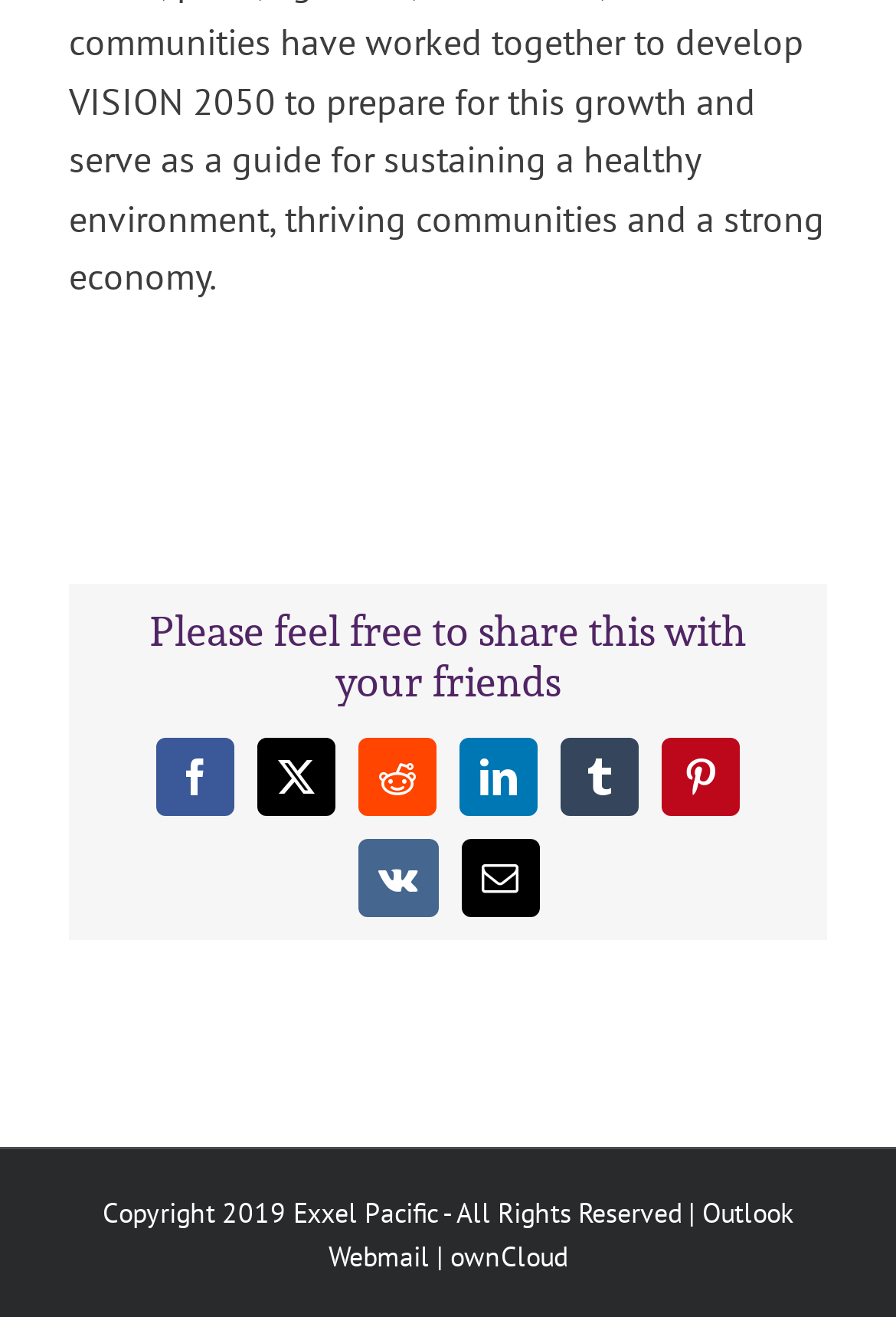What is the copyright year of Exxel Pacific?
Use the image to give a comprehensive and detailed response to the question.

I found the copyright information at the bottom of the webpage, which states 'Copyright 2019 Exxel Pacific - All Rights Reserved |'.